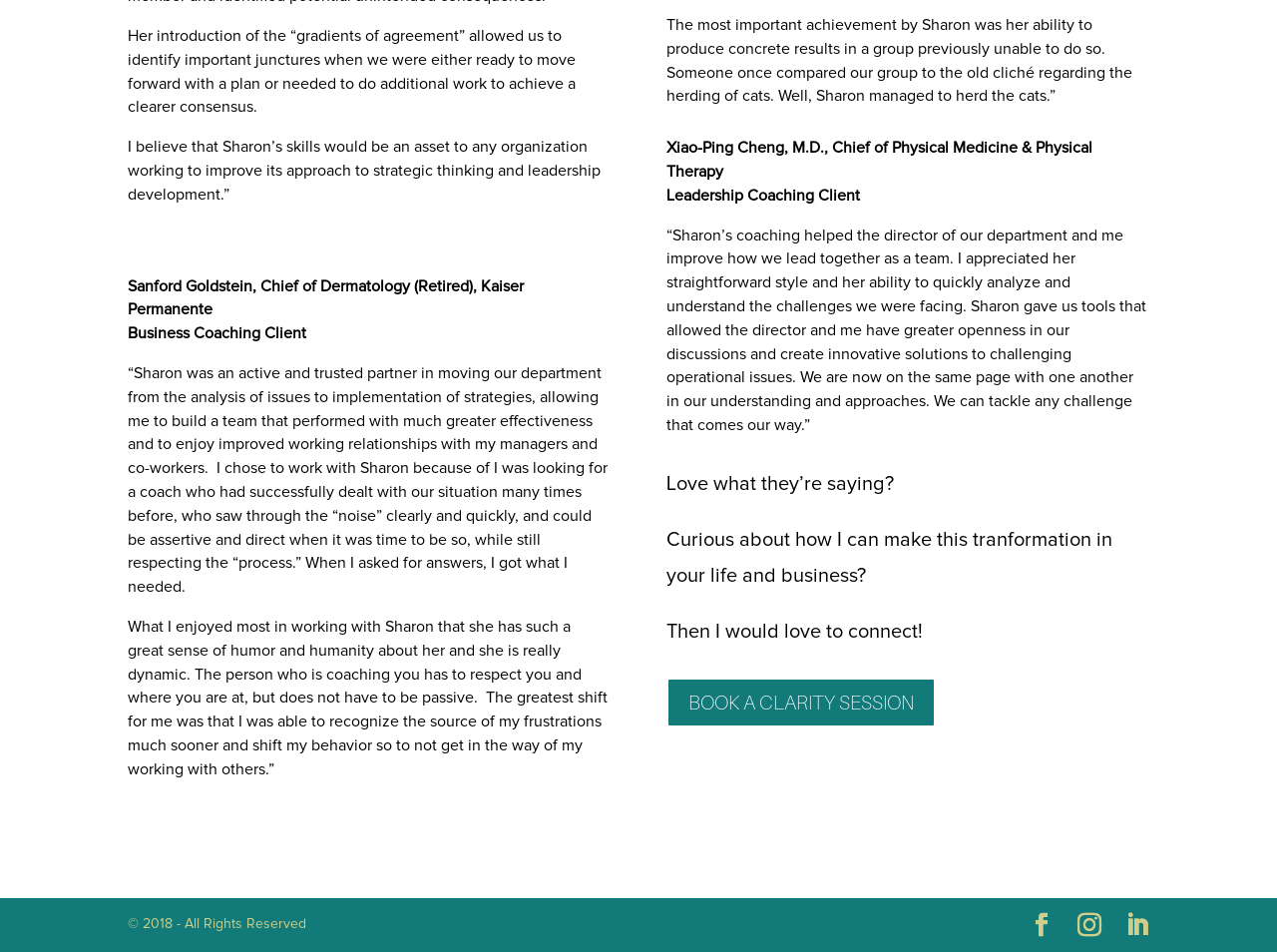What is the copyright year mentioned on the webpage?
Based on the image, provide your answer in one word or phrase.

2018